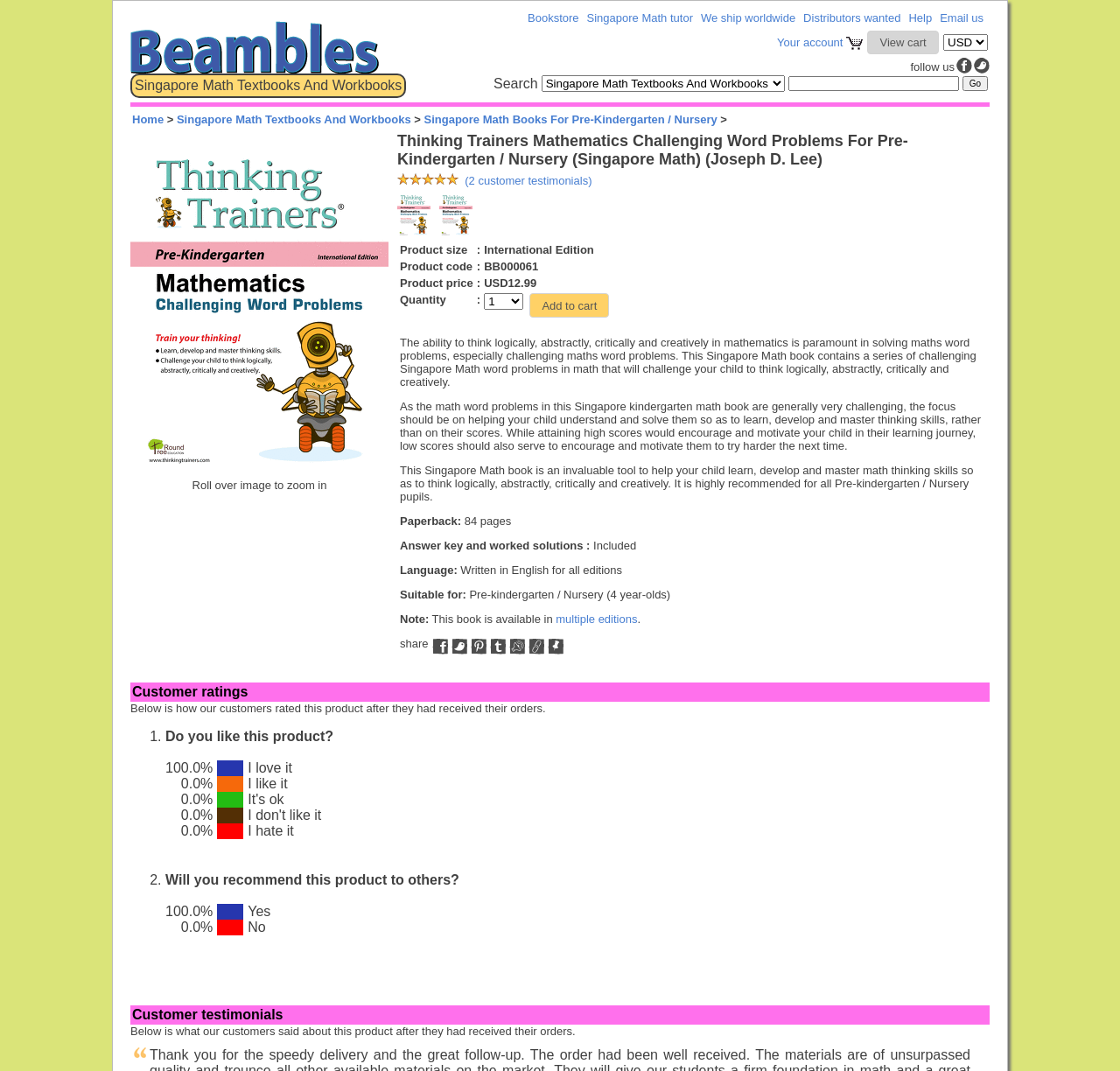Could you highlight the region that needs to be clicked to execute the instruction: "Follow us"?

[0.813, 0.053, 0.852, 0.069]